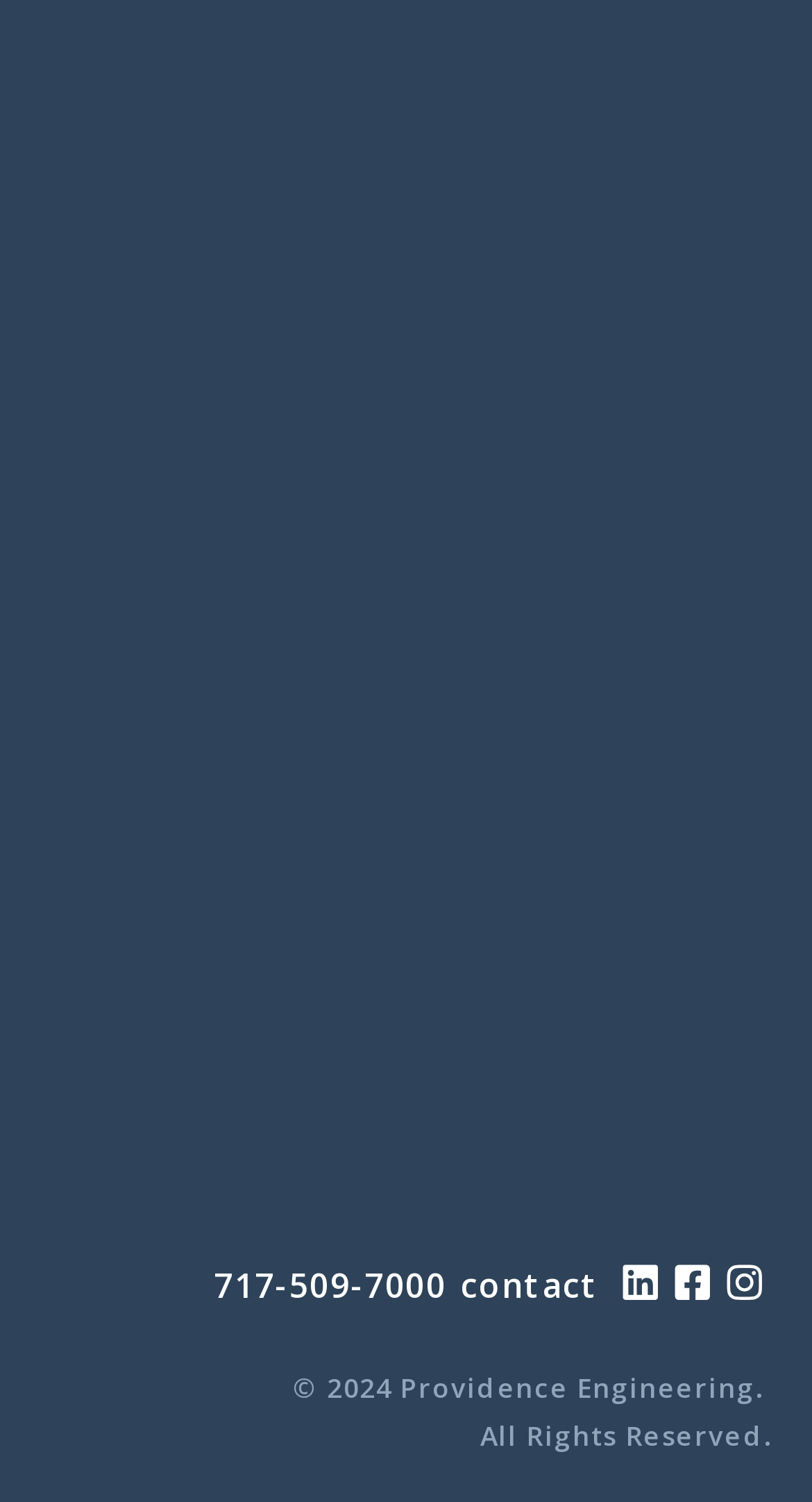What is the position of the first figure element?
Give a thorough and detailed response to the question.

I determined the position of the first figure element by looking at its bounding box coordinates. The coordinates [0.295, 0.053, 0.705, 0.275] indicate that the element is located at the top-left of the webpage.